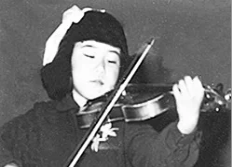Please look at the image and answer the question with a detailed explanation: What year is depicted in the image?

The caption explicitly states that the image captures Shigeko studying the violin in 1953, providing a specific year for the scene.